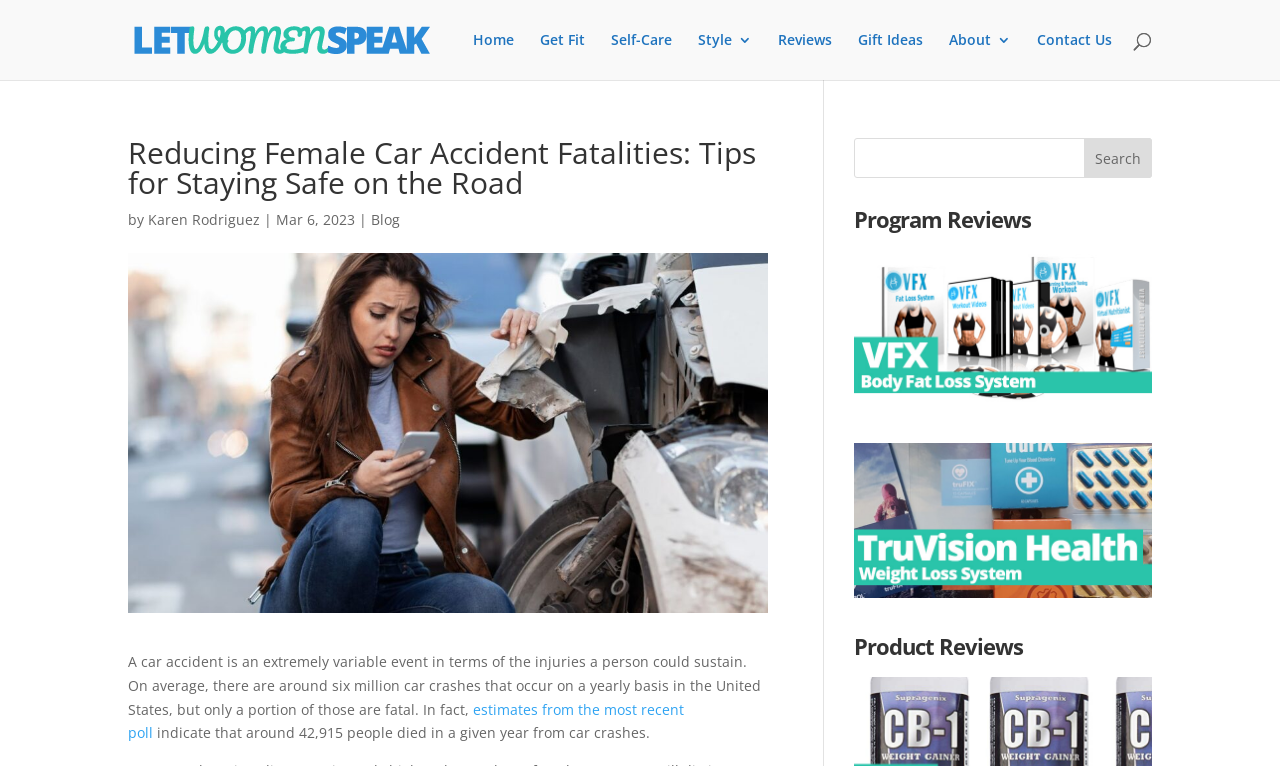Please identify the bounding box coordinates of the element's region that should be clicked to execute the following instruction: "Click on the 'Contact Us' link". The bounding box coordinates must be four float numbers between 0 and 1, i.e., [left, top, right, bottom].

[0.81, 0.043, 0.869, 0.104]